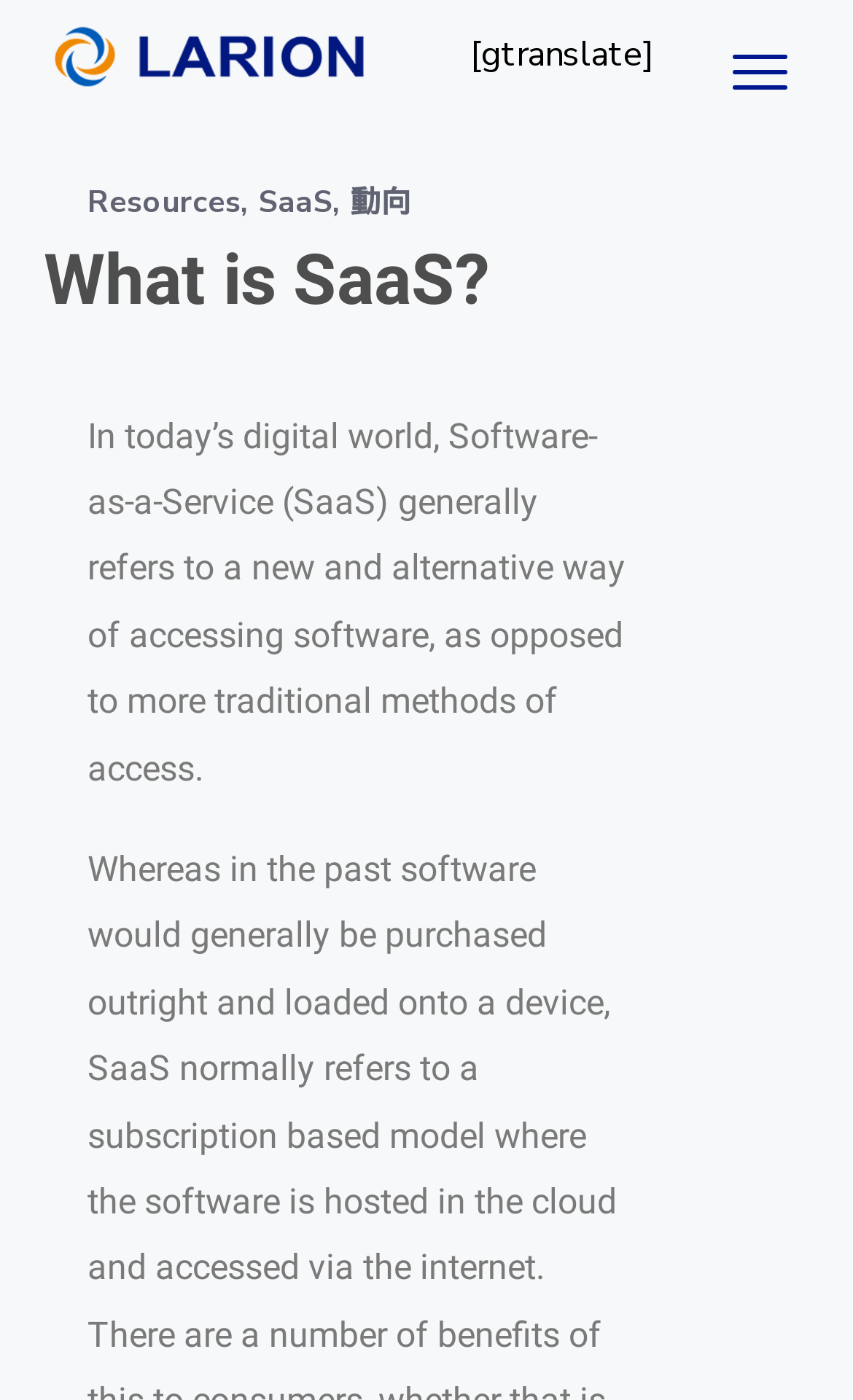What is the alternative way of accessing software?
Using the visual information, respond with a single word or phrase.

SaaS